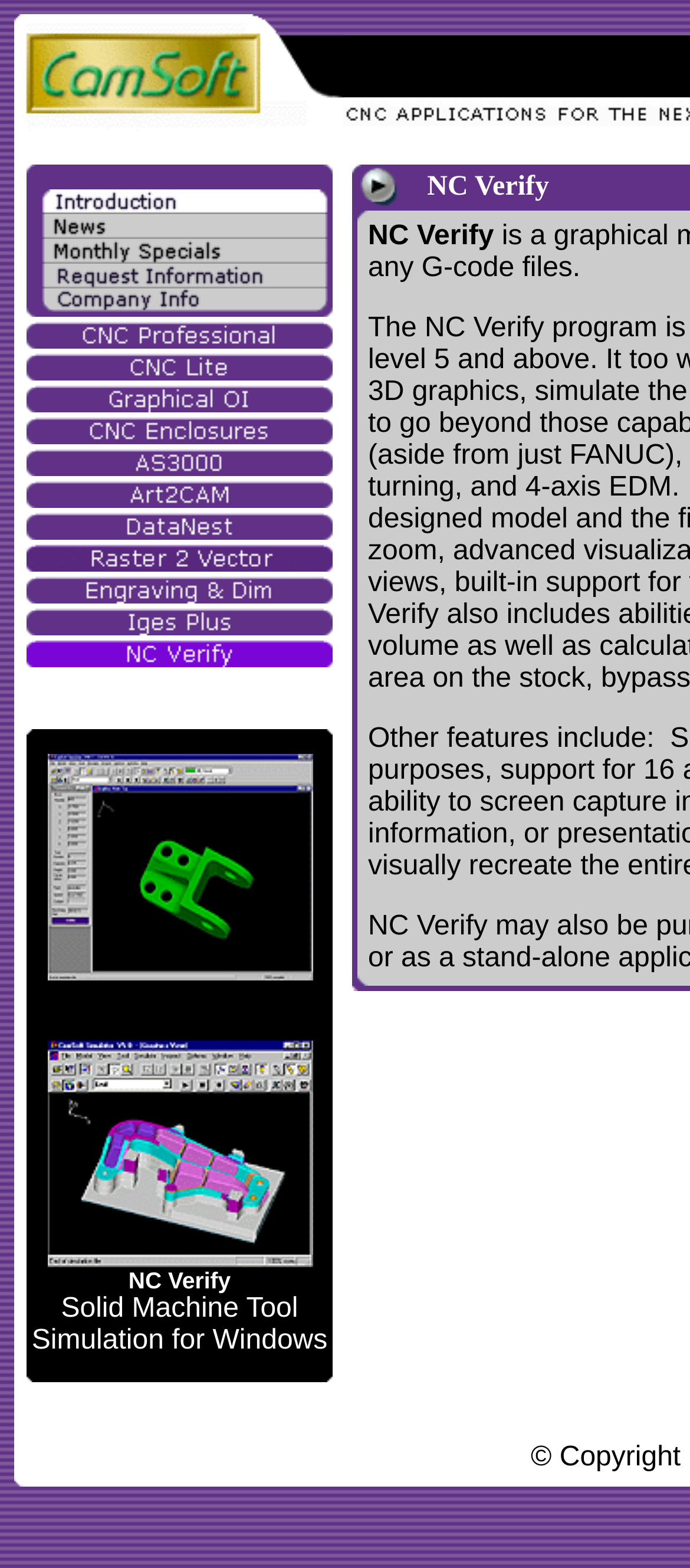Determine the bounding box coordinates for the element that should be clicked to follow this instruction: "Click the CNC Professional link". The coordinates should be given as four float numbers between 0 and 1, in the format [left, top, right, bottom].

[0.038, 0.208, 0.482, 0.227]